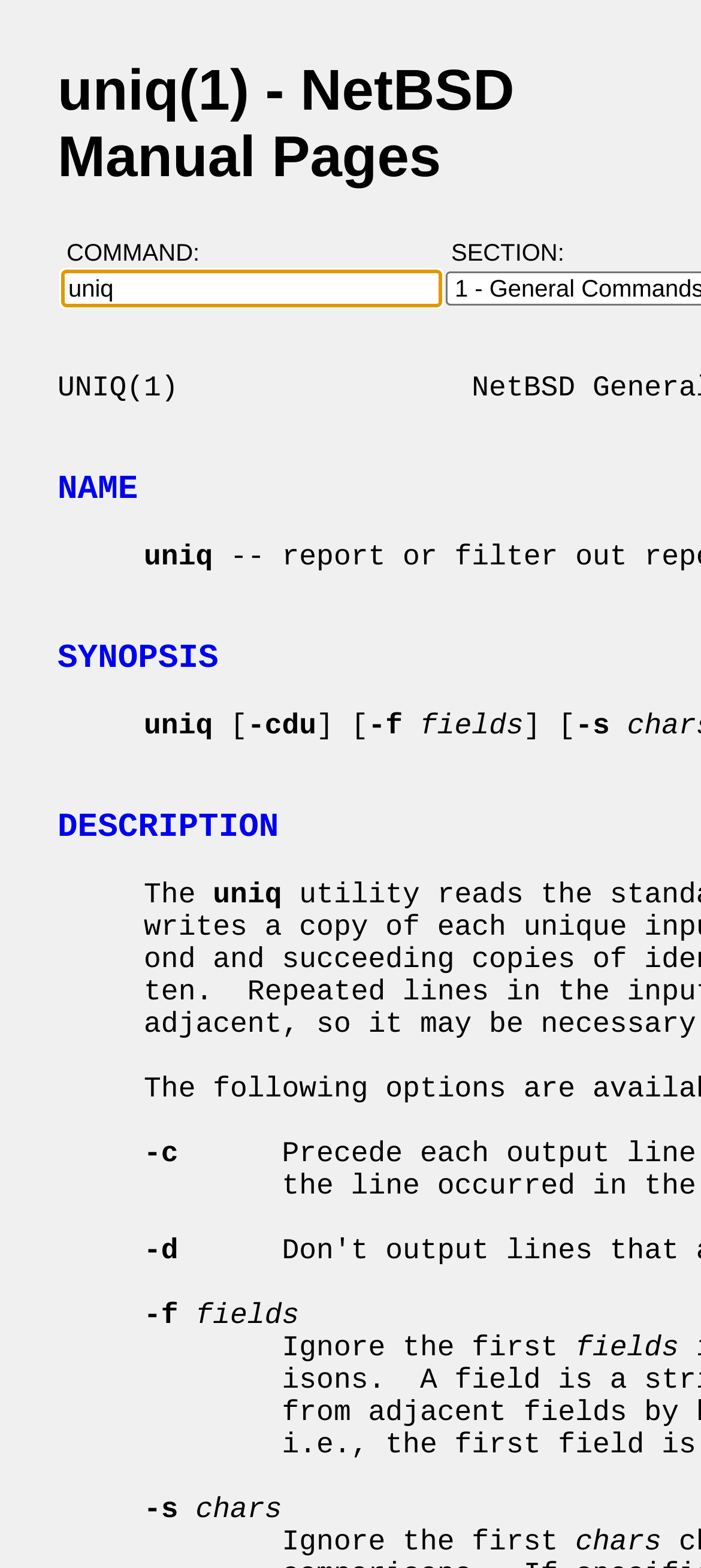Provide a thorough and detailed response to the question by examining the image: 
What is the data type of the input for the uniq command?

The data type of the input for the uniq command is lines, as it is a command that removes duplicate lines from a file or input.